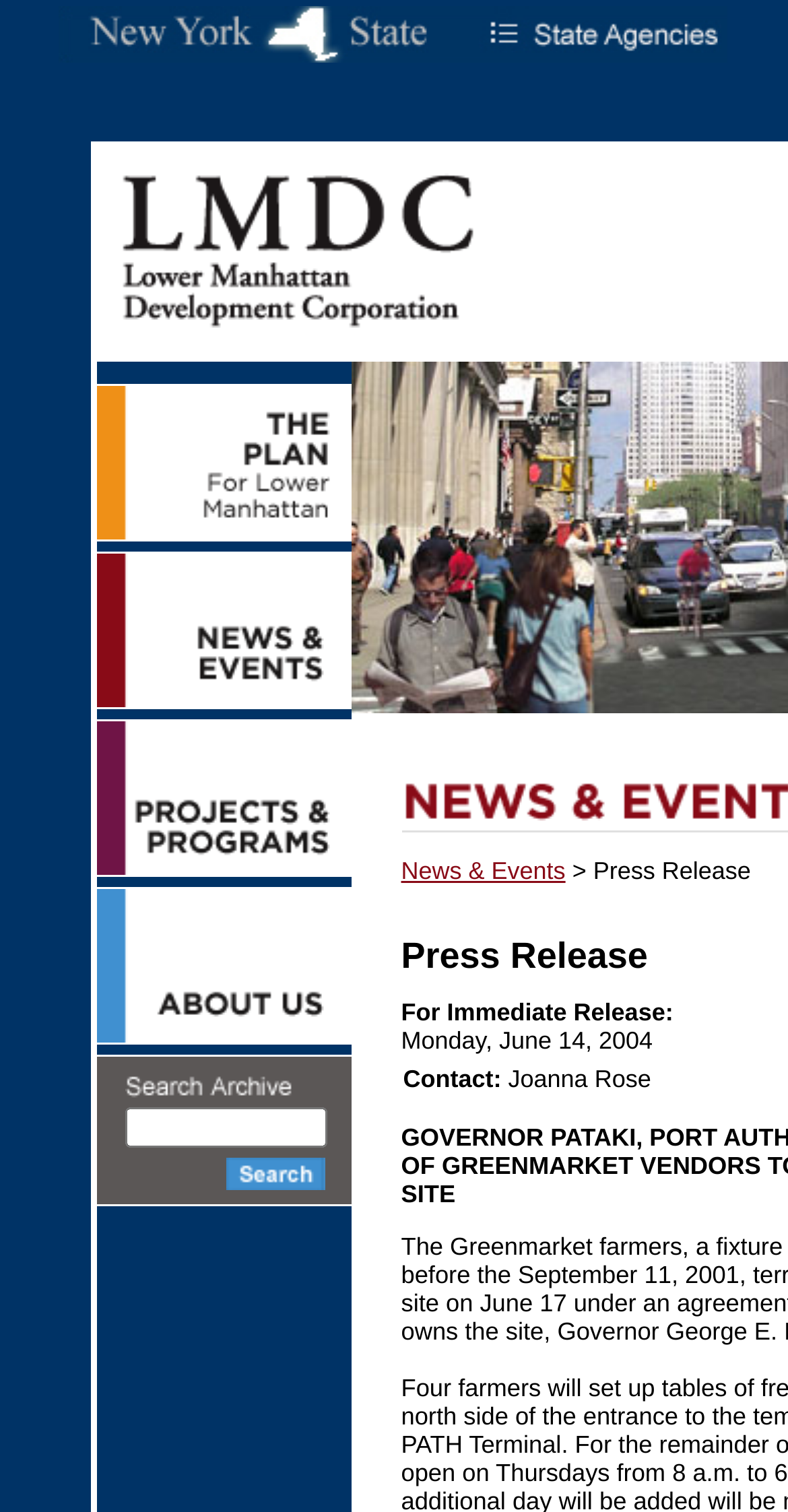Please indicate the bounding box coordinates of the element's region to be clicked to achieve the instruction: "search in the archive". Provide the coordinates as four float numbers between 0 and 1, i.e., [left, top, right, bottom].

[0.158, 0.732, 0.414, 0.759]